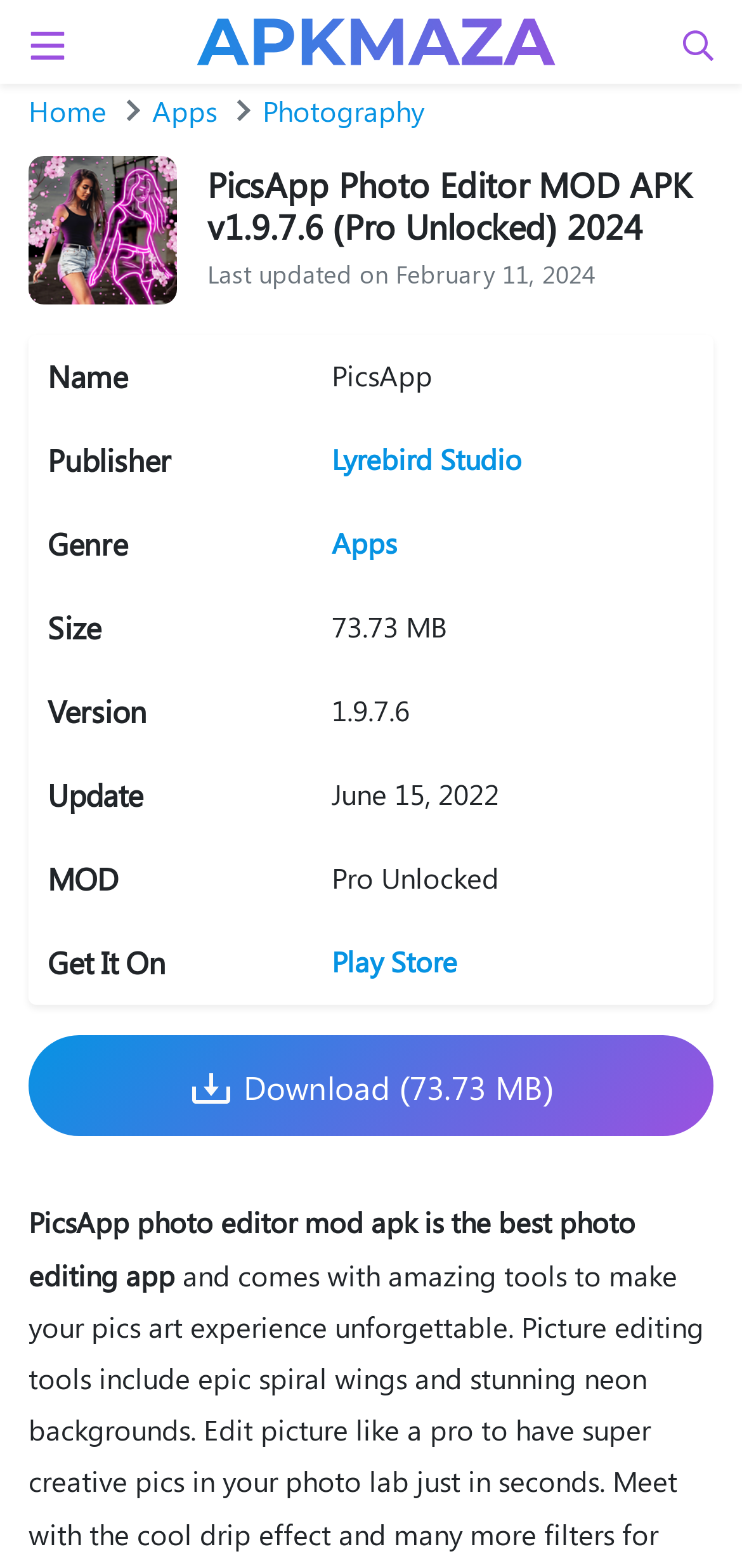With reference to the screenshot, provide a detailed response to the question below:
What is the size of the app?

The answer can be found in the table section of the webpage, where the 'Size' column has the value '73.73 MB'.